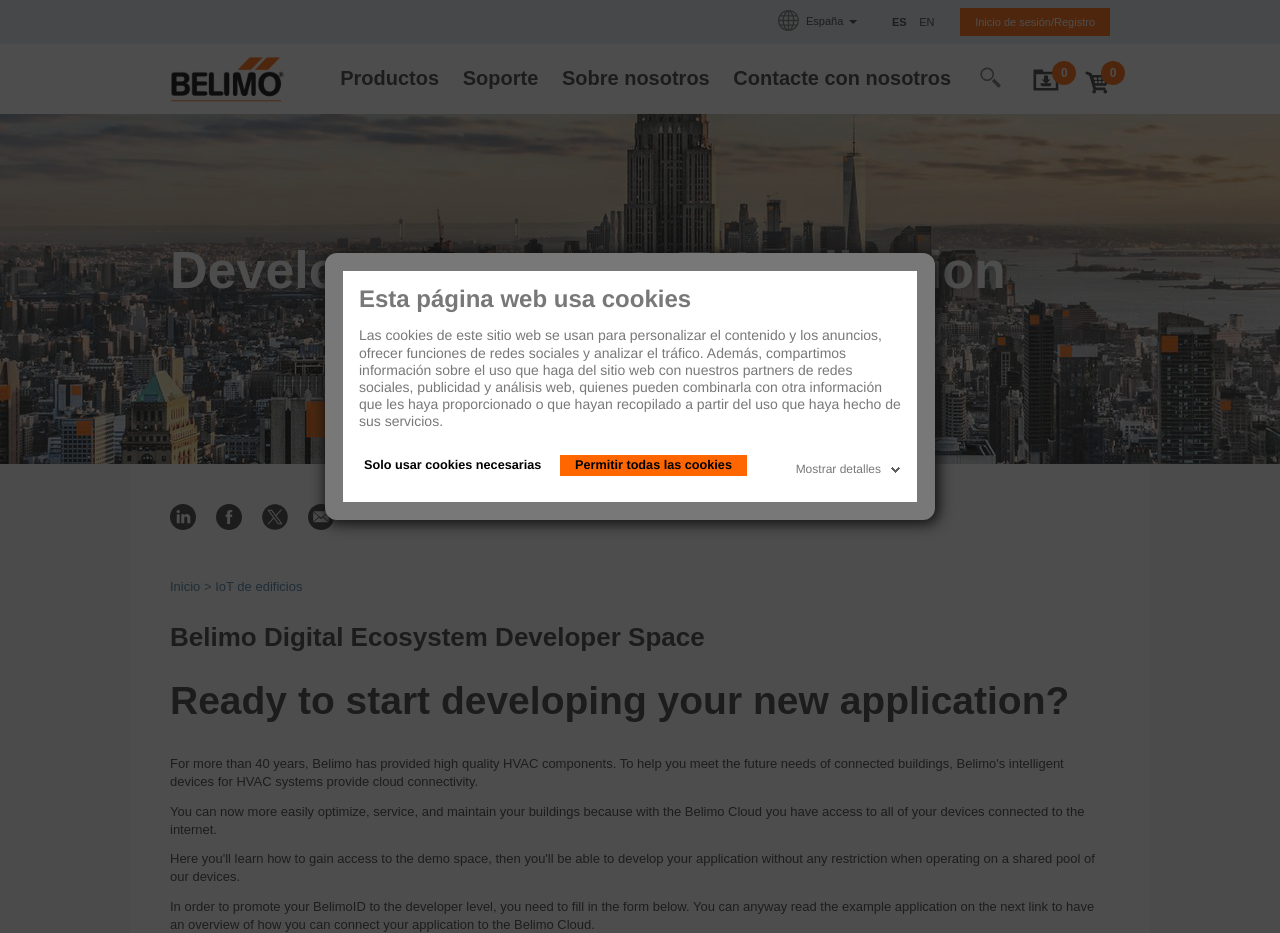Please find the bounding box for the following UI element description. Provide the coordinates in (top-left x, top-left y, bottom-right x, bottom-right y) format, with values between 0 and 1: title="share.article.with.twitter"

[0.204, 0.54, 0.225, 0.568]